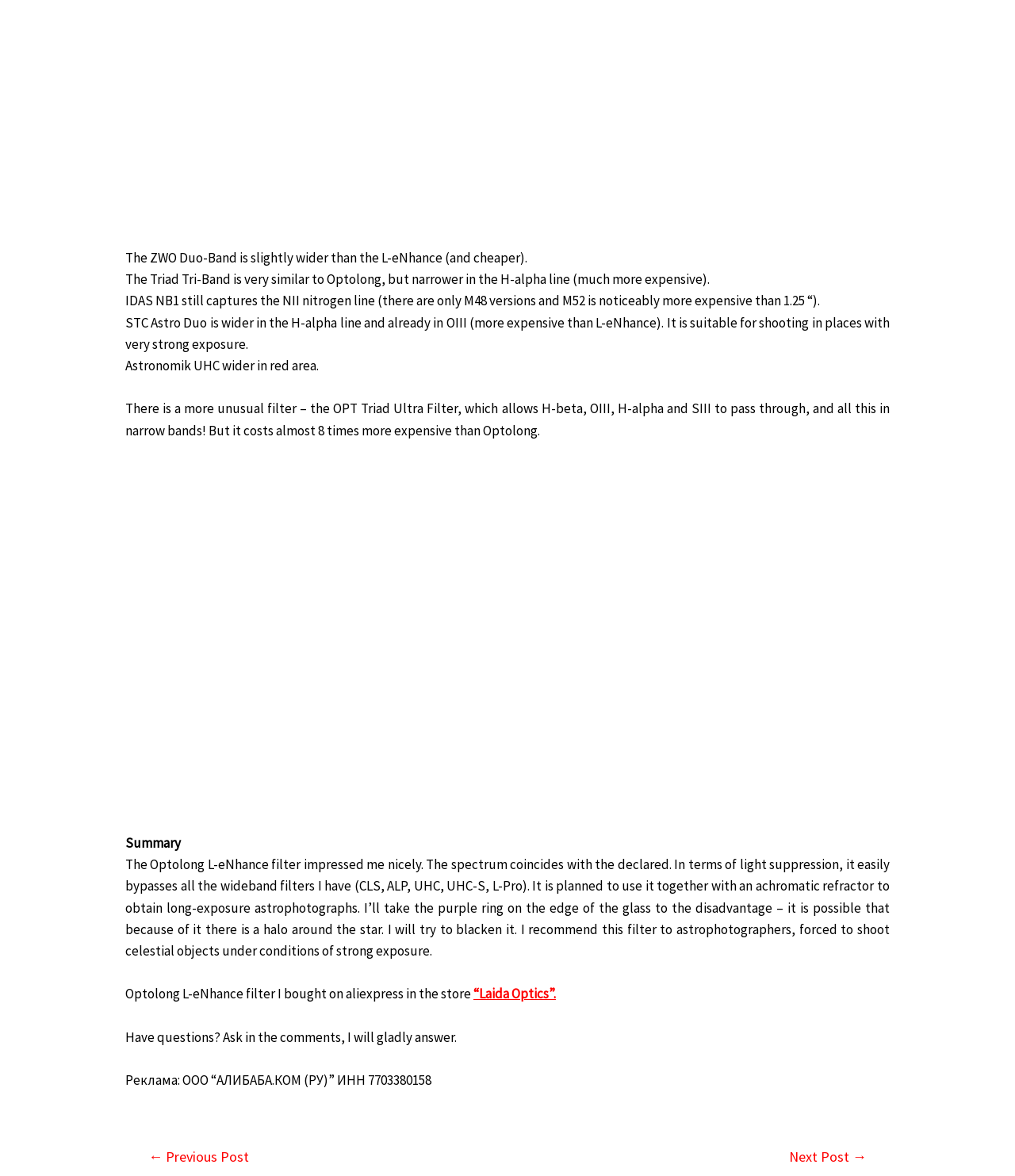What is the characteristic of the OPT Triad Ultra Filter?
Make sure to answer the question with a detailed and comprehensive explanation.

The webpage mentions that the OPT Triad Ultra Filter allows H-beta, OIII, H-alpha and SIII to pass through, and all this in narrow bands! Therefore, the characteristic of the OPT Triad Ultra Filter is that it allows H-beta, OIII, H-alpha and SIII to pass through.